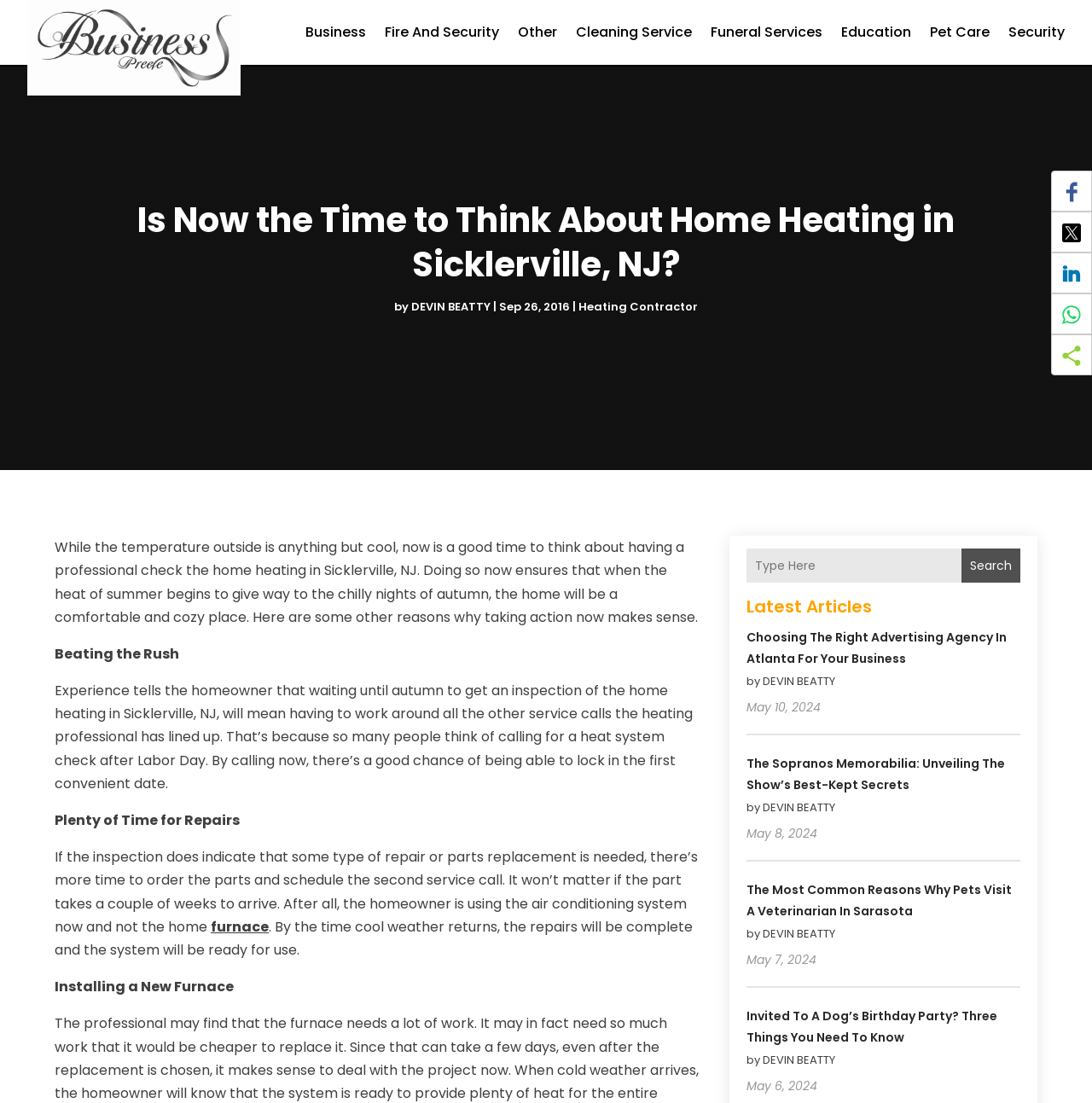Can you extract the primary headline text from the webpage?

Is Now the Time to Think About Home Heating in Sicklerville, NJ?